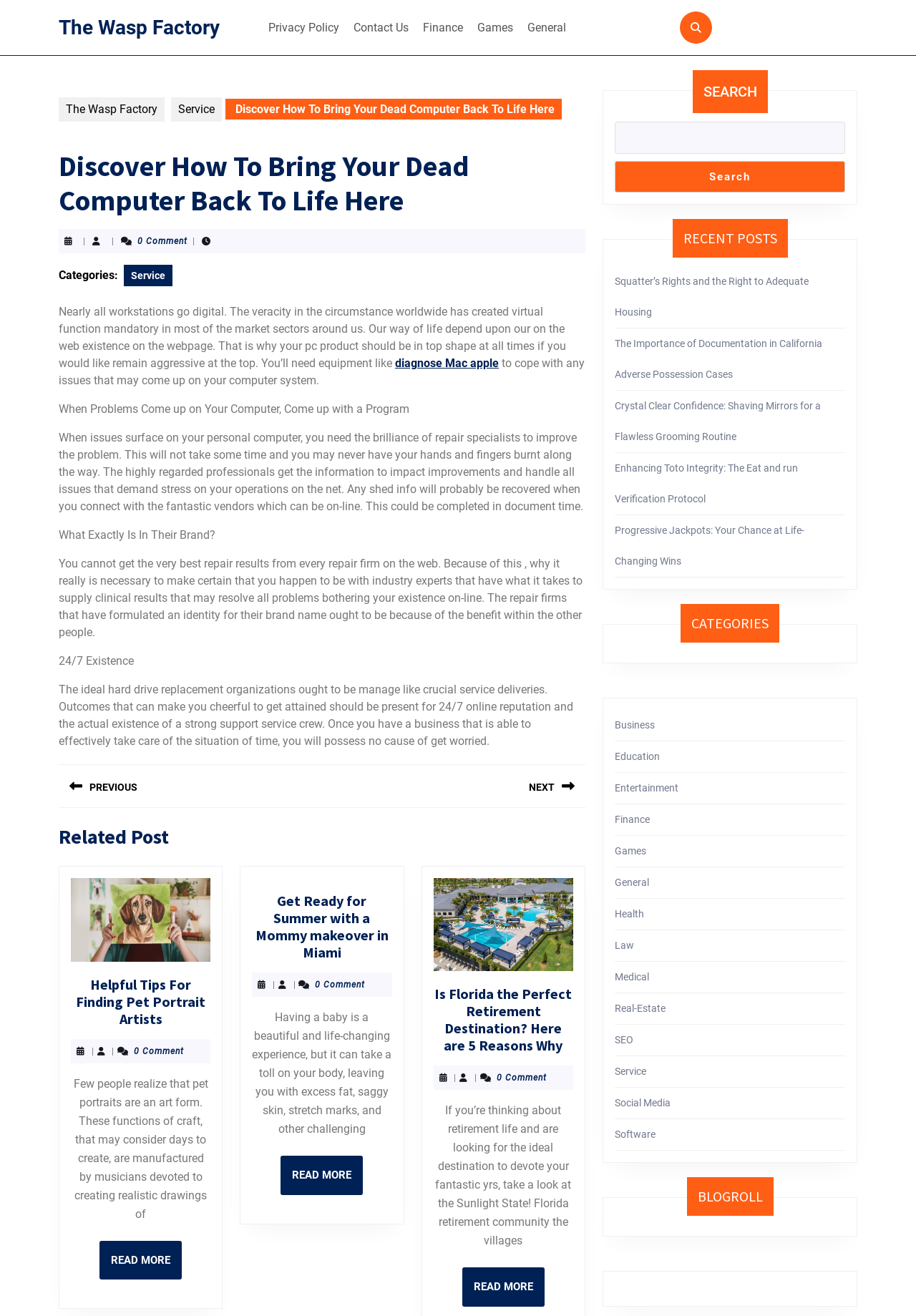What type of services are offered by the company?
Look at the image and answer the question with a single word or phrase.

Computer repair services